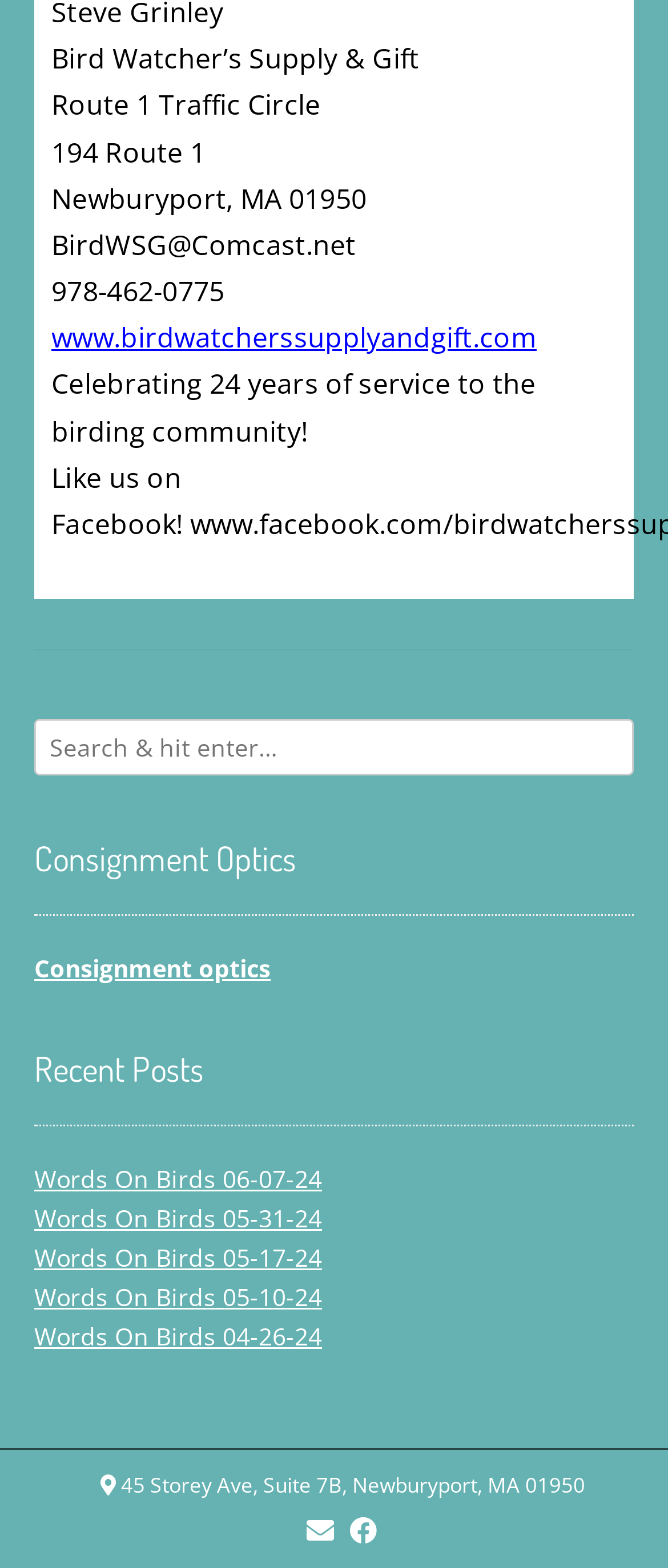What is the store celebrating?
Based on the image, answer the question with as much detail as possible.

The store is celebrating 2 years of service to the birding community, as written in the top section of the webpage.